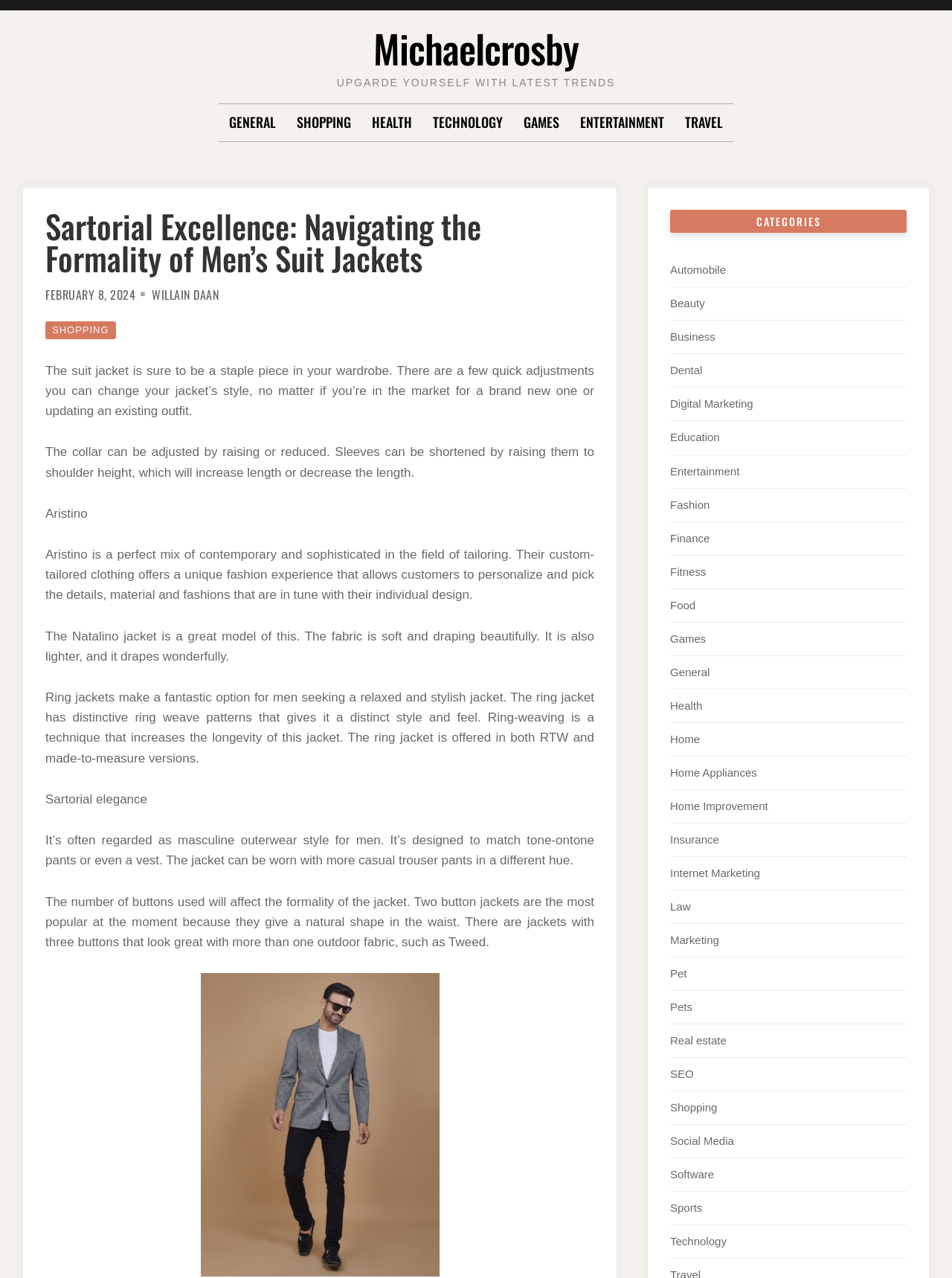Determine the bounding box coordinates for the region that must be clicked to execute the following instruction: "Click the 'Visit Us' link".

None